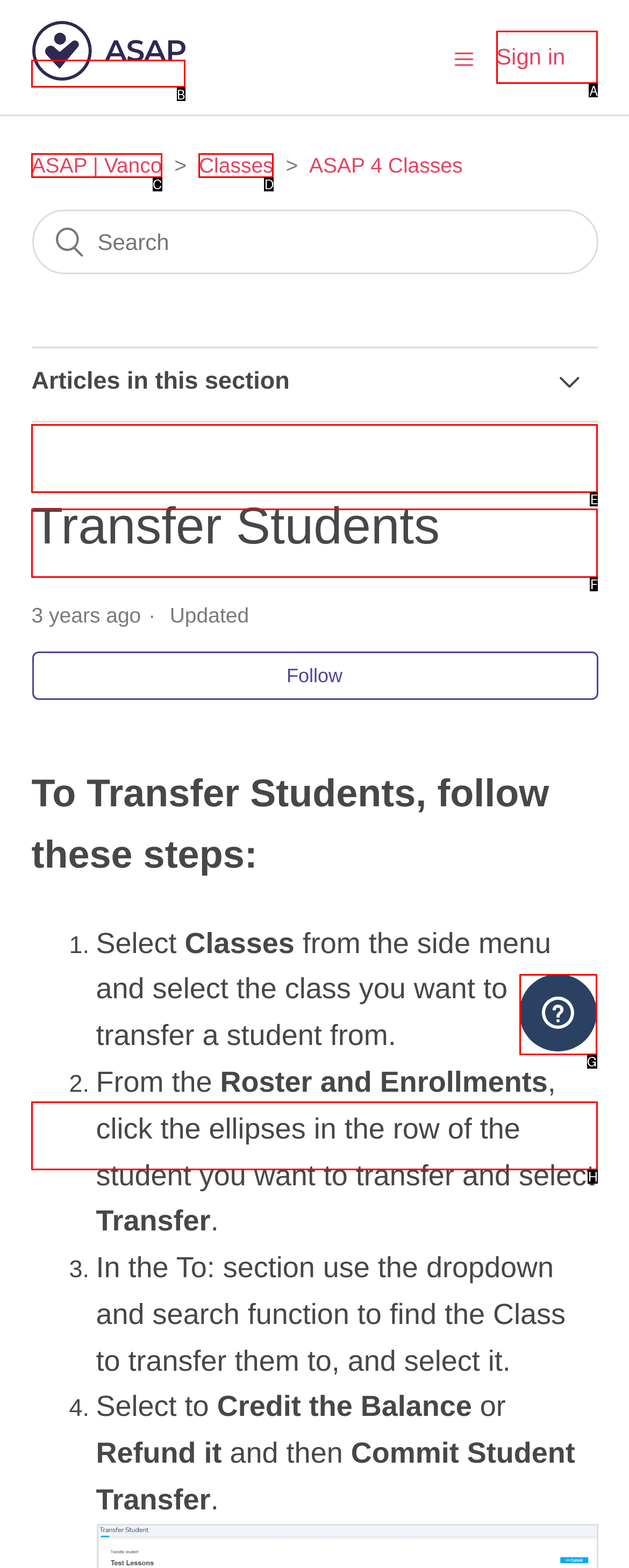Select the letter that aligns with the description: Creating Classes. Answer with the letter of the selected option directly.

F